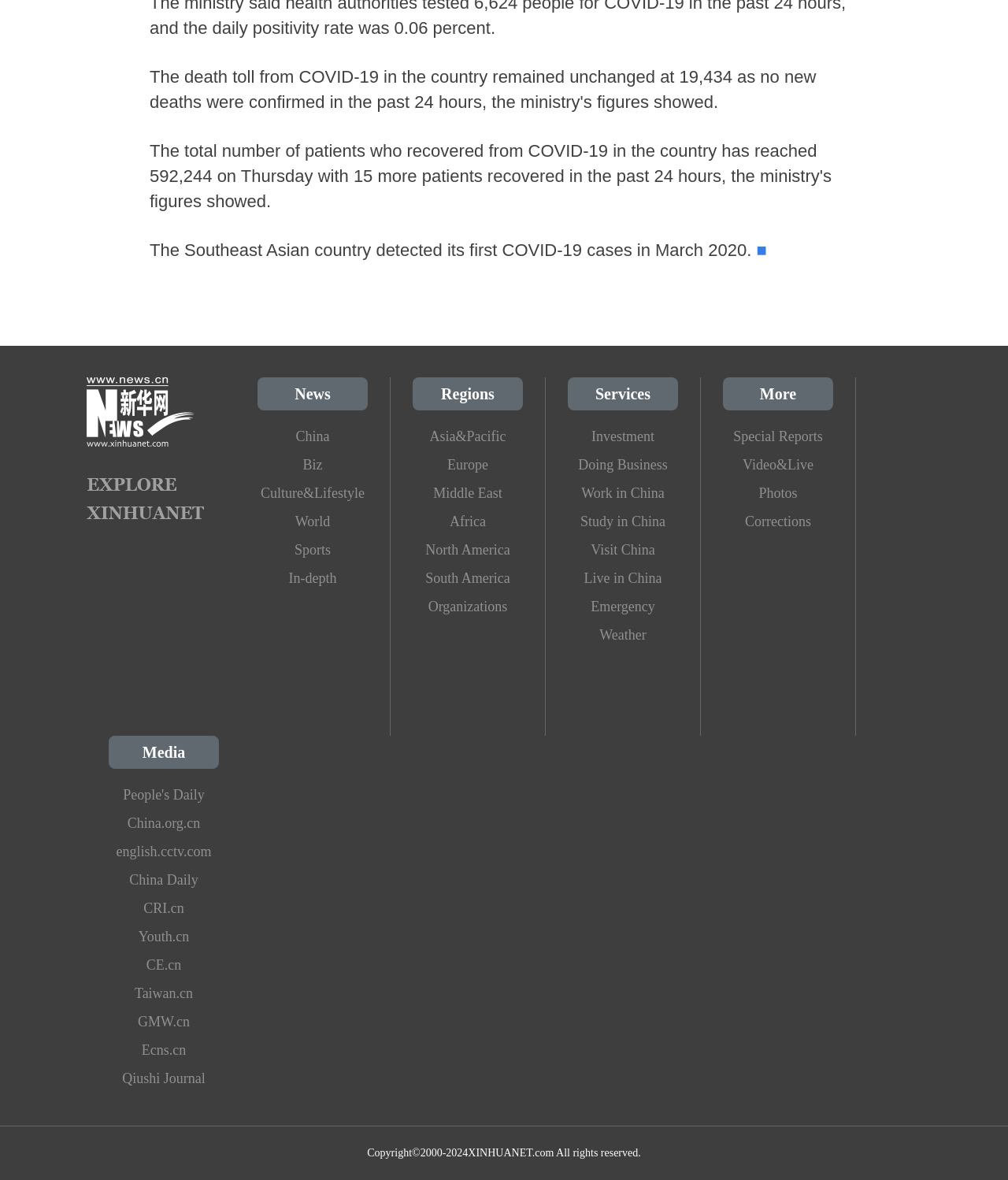Refer to the element description In-depth and identify the corresponding bounding box in the screenshot. Format the coordinates as (top-left x, top-left y, bottom-right x, bottom-right y) with values in the range of 0 to 1.

[0.255, 0.478, 0.365, 0.502]